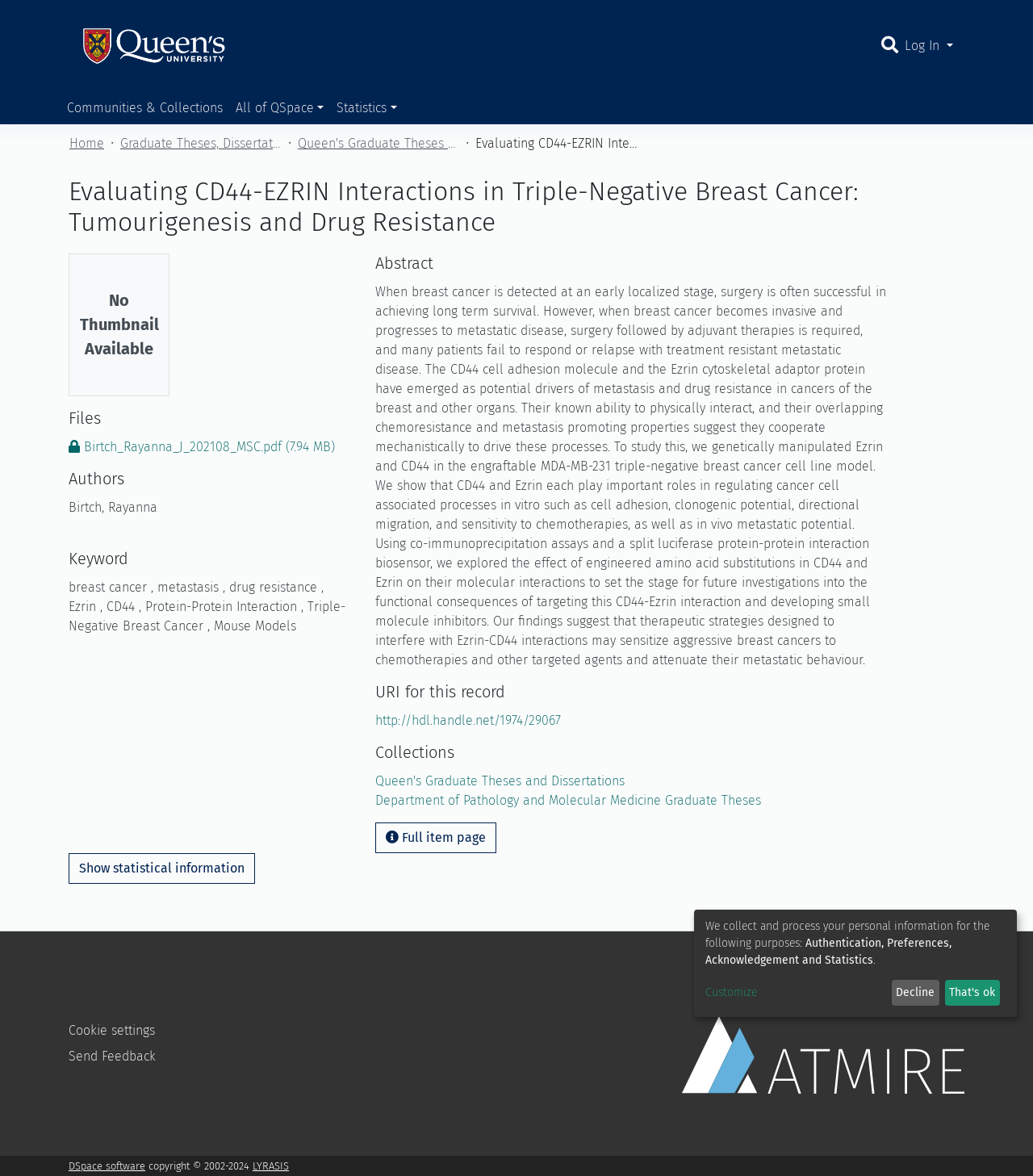What is the main topic of this webpage?
Ensure your answer is thorough and detailed.

Based on the webpage content, including the headings, abstract, and keywords, it is clear that the main topic of this webpage is breast cancer research, specifically the evaluation of CD44-EZRIN interactions in triple-negative breast cancer.